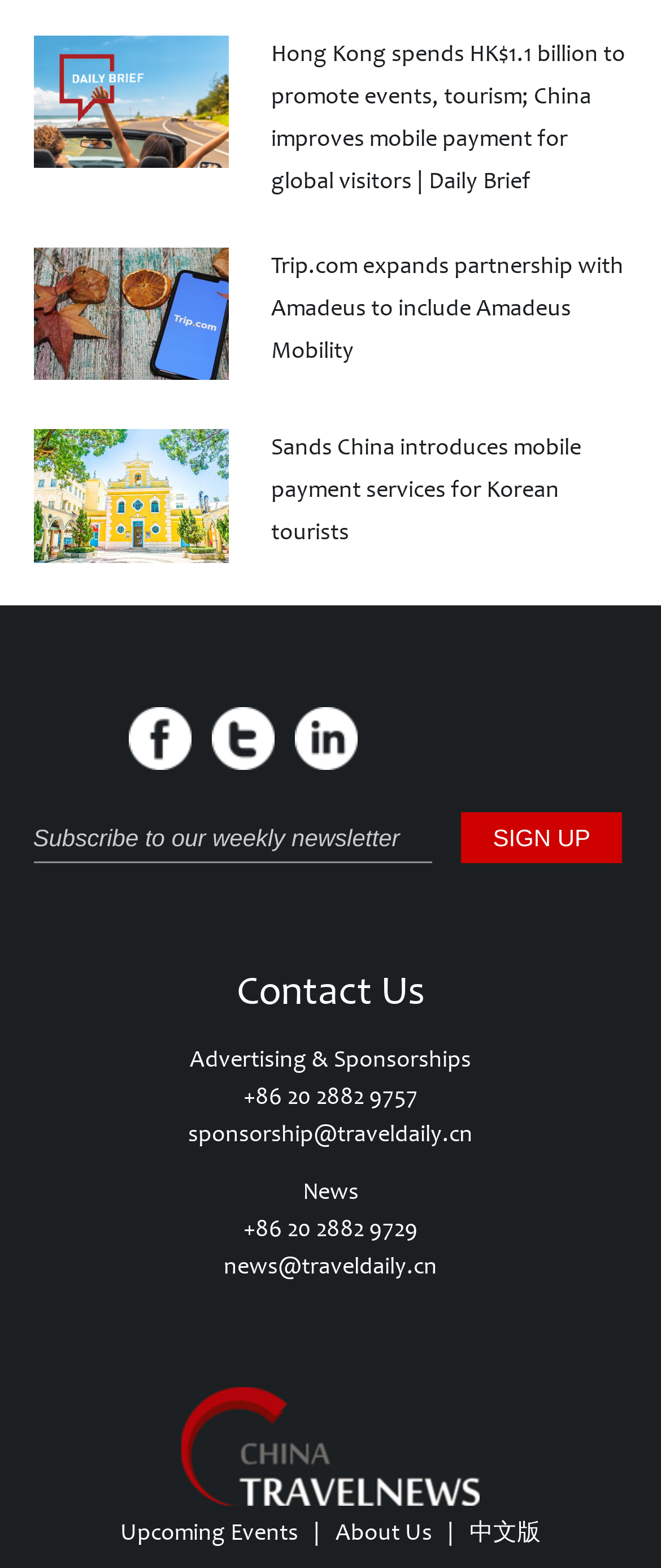Select the bounding box coordinates of the element I need to click to carry out the following instruction: "Contact us for advertising and sponsorships".

[0.287, 0.666, 0.713, 0.685]